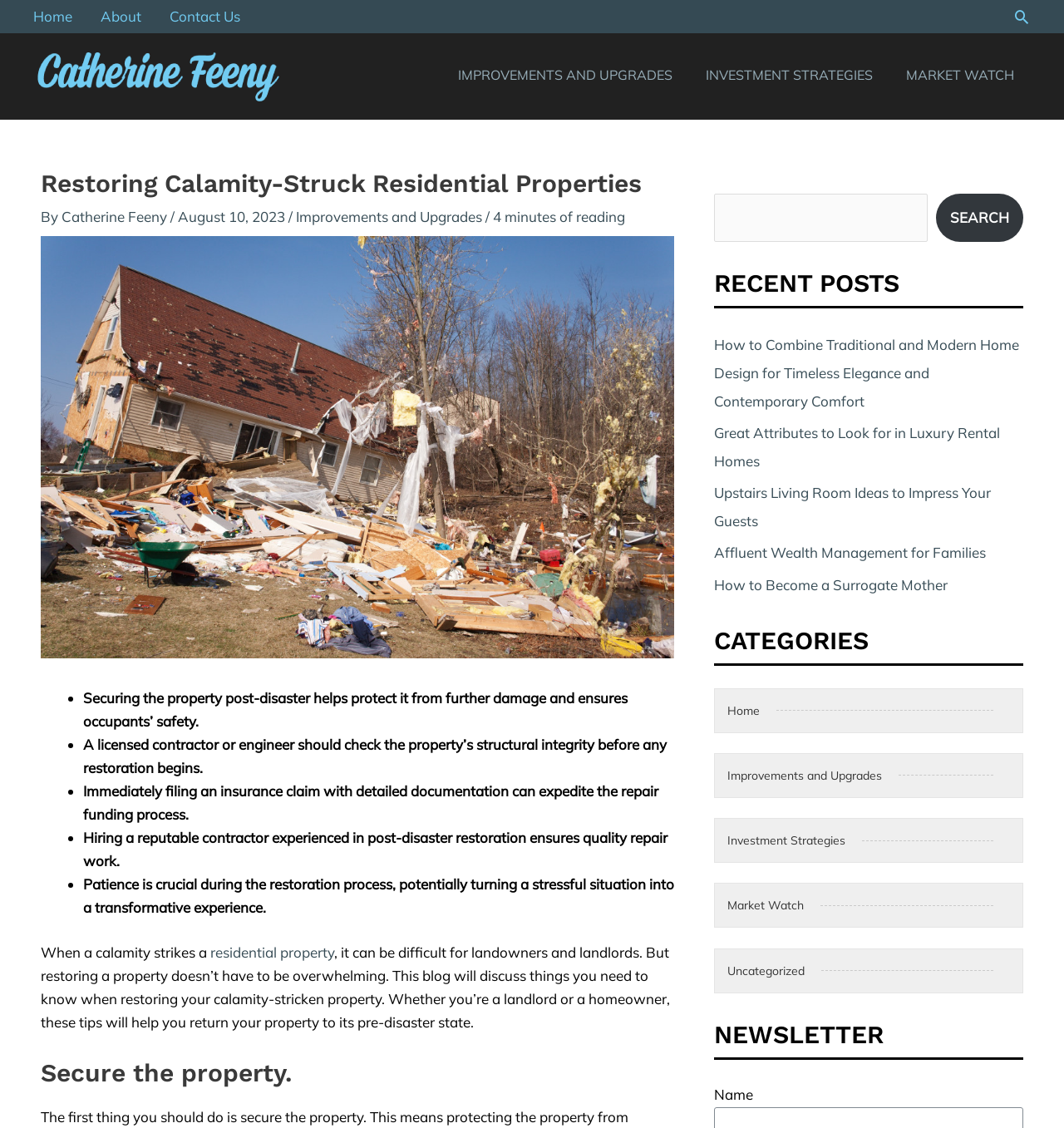Determine the bounding box coordinates of the clickable region to carry out the instruction: "Click the 'Home' link".

[0.031, 0.0, 0.081, 0.029]